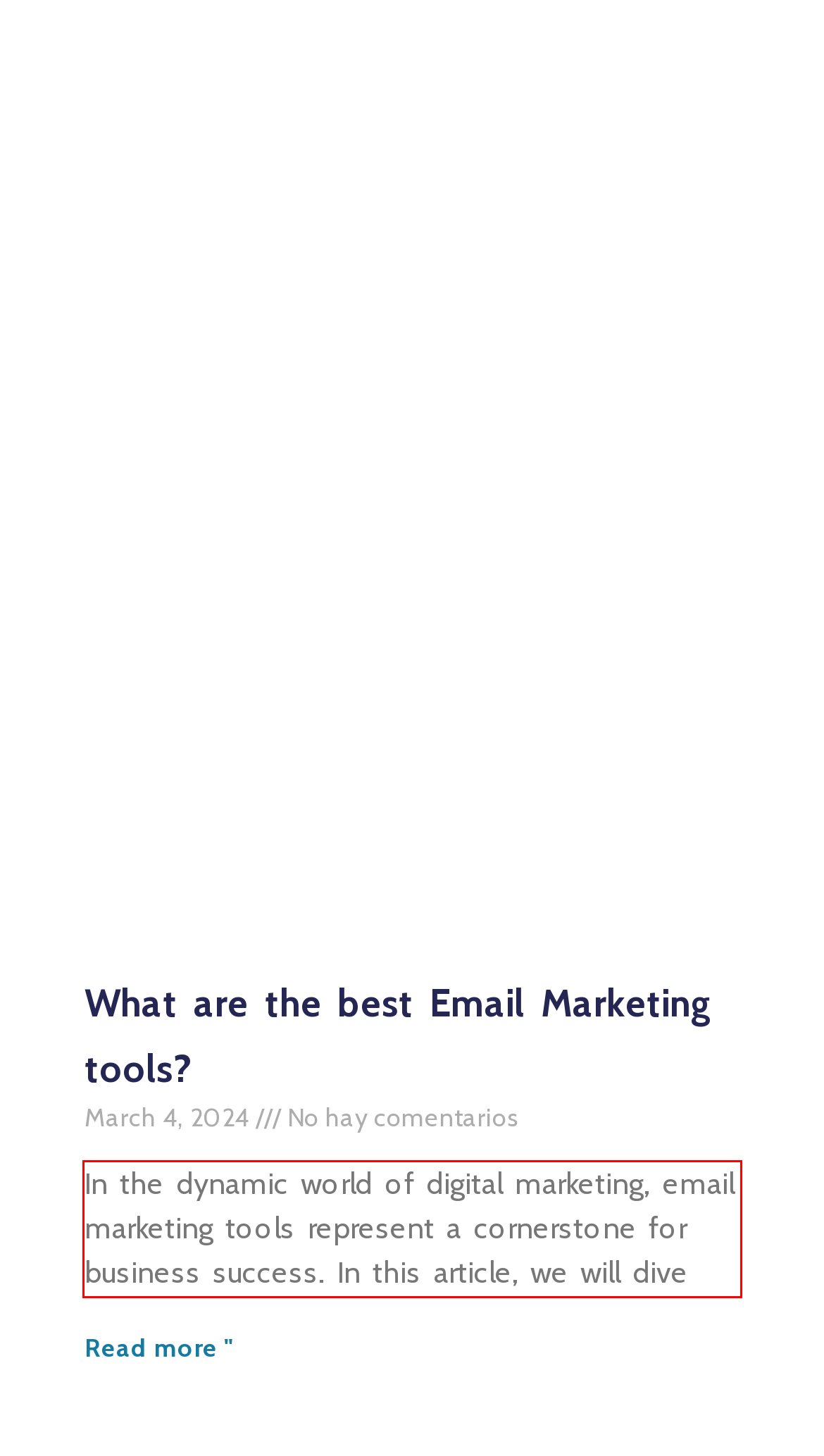Identify the red bounding box in the webpage screenshot and perform OCR to generate the text content enclosed.

In the dynamic world of digital marketing, email marketing tools represent a cornerstone for business success. In this article, we will dive